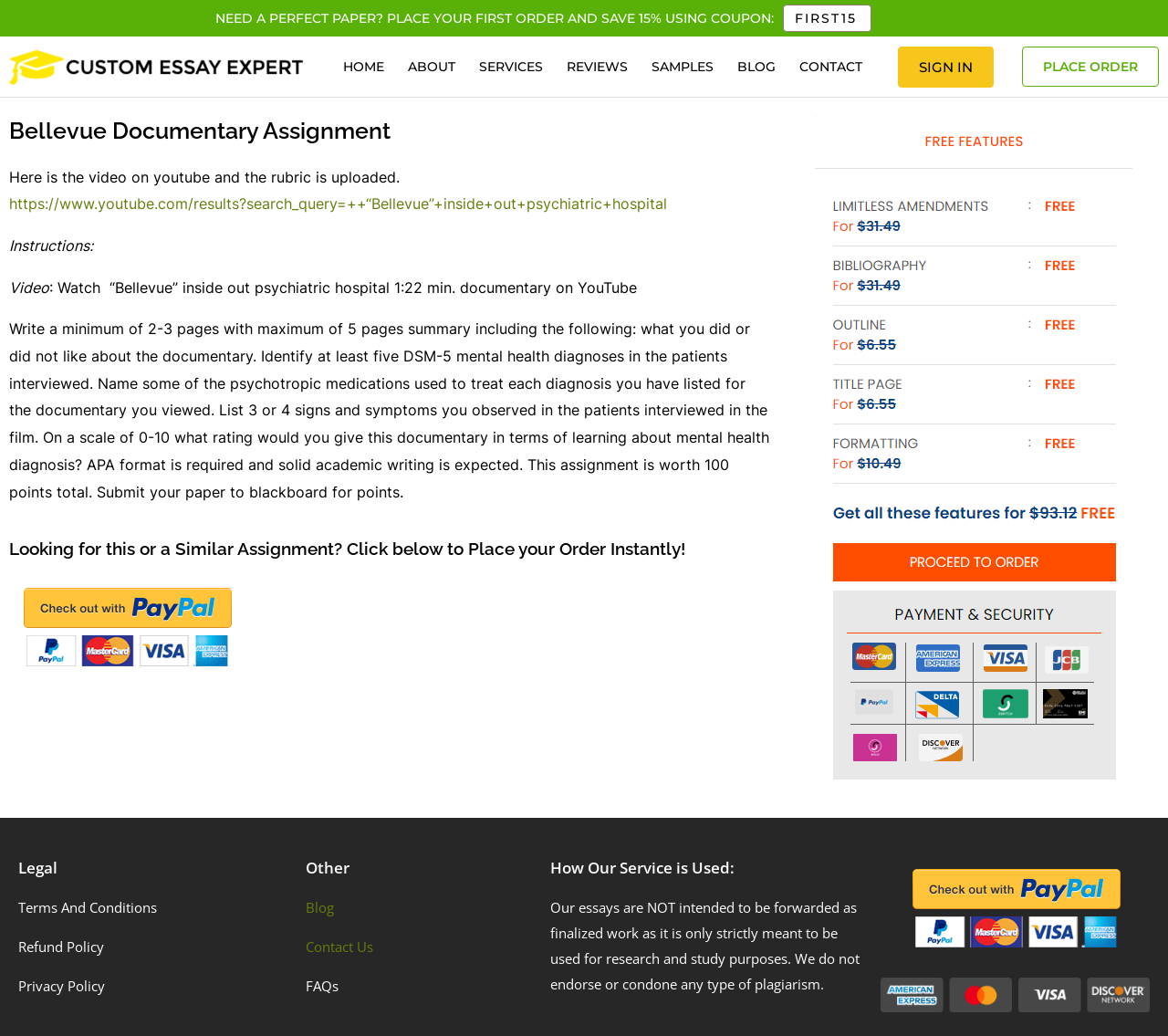What is the purpose of the essays provided by the service?
Answer the question based on the image using a single word or a brief phrase.

For research and study purposes